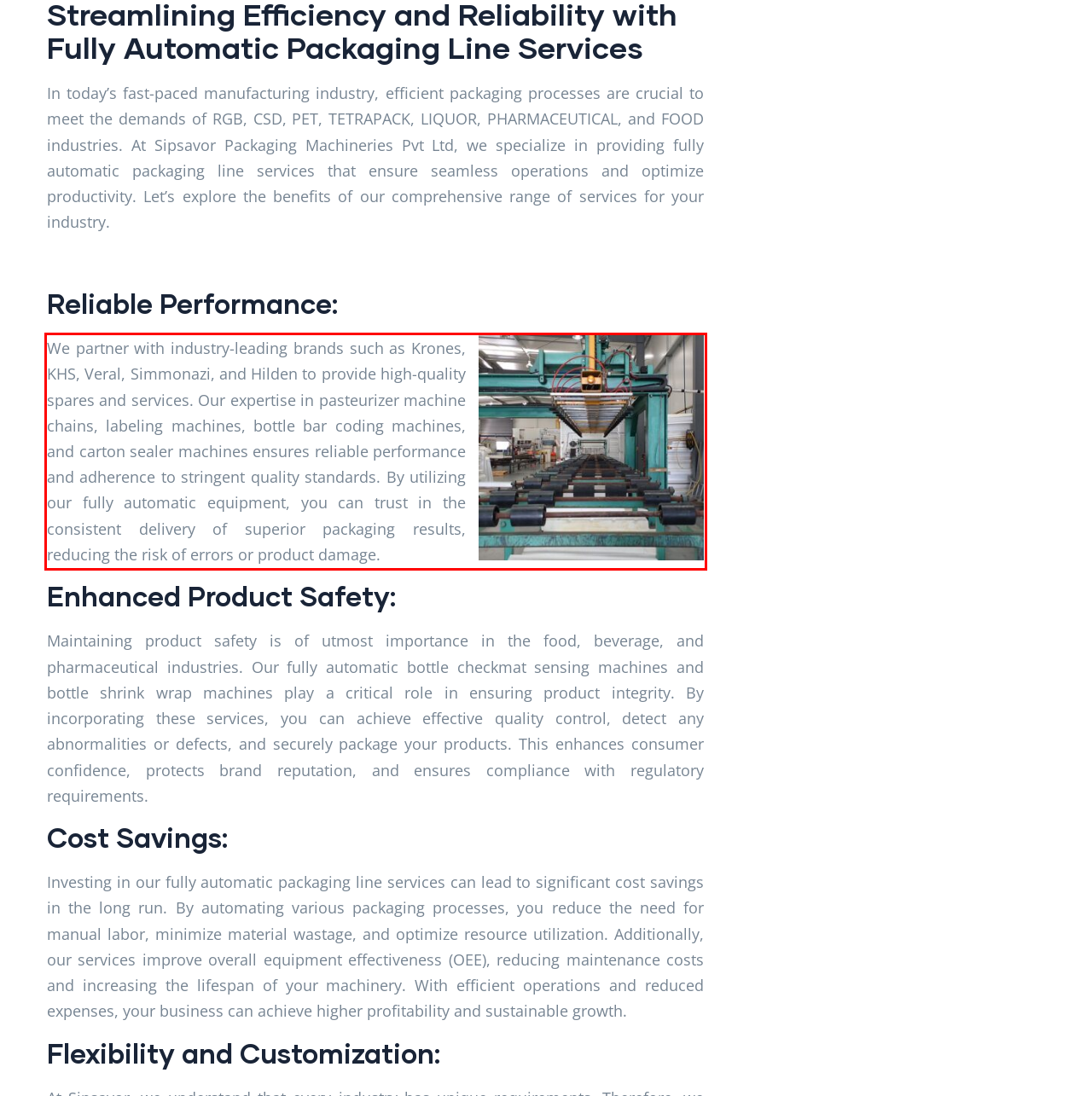Within the screenshot of the webpage, locate the red bounding box and use OCR to identify and provide the text content inside it.

We partner with industry-leading brands such as Krones, KHS, Veral, Simmonazi, and Hilden to provide high-quality spares and services. Our expertise in pasteurizer machine chains, labeling machines, bottle bar coding machines, and carton sealer machines ensures reliable performance and adherence to stringent quality standards. By utilizing our fully automatic equipment, you can trust in the consistent delivery of superior packaging results, reducing the risk of errors or product damage.